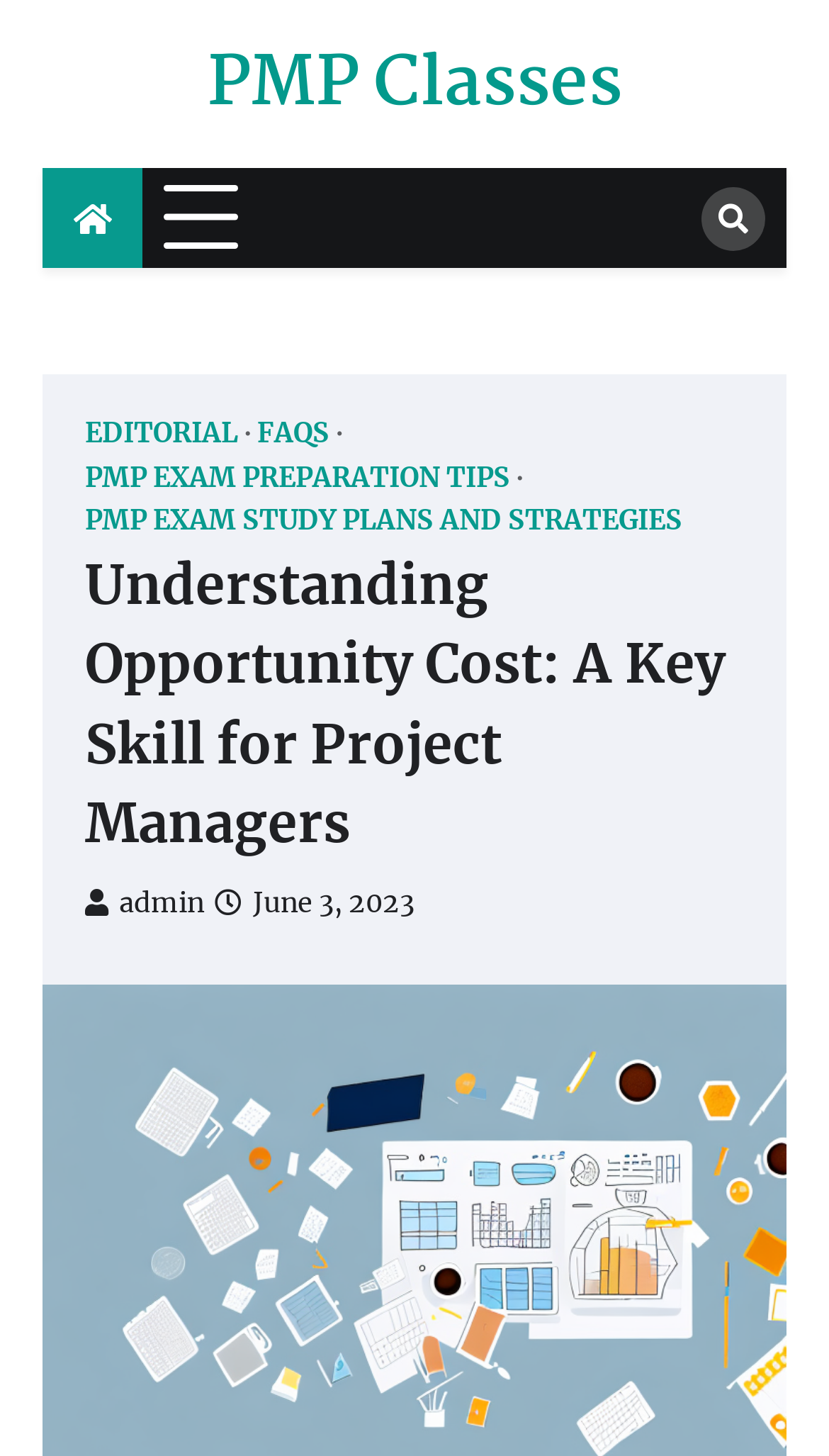Determine the bounding box coordinates of the element's region needed to click to follow the instruction: "View PMP Exam Study Plans and Strategies". Provide these coordinates as four float numbers between 0 and 1, formatted as [left, top, right, bottom].

[0.103, 0.346, 0.823, 0.368]